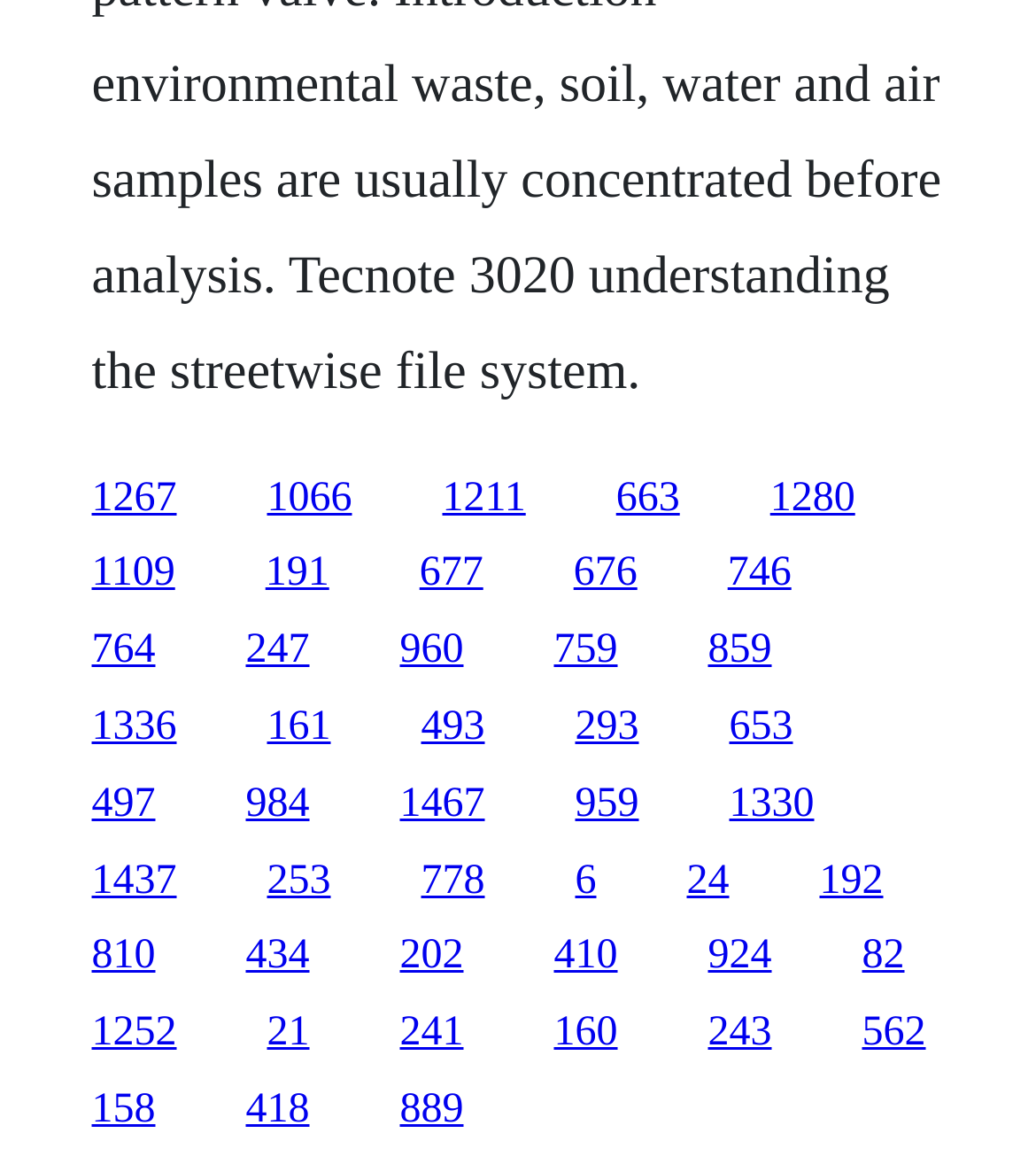Please locate the bounding box coordinates of the element that should be clicked to complete the given instruction: "explore the fifth link".

[0.743, 0.405, 0.825, 0.444]